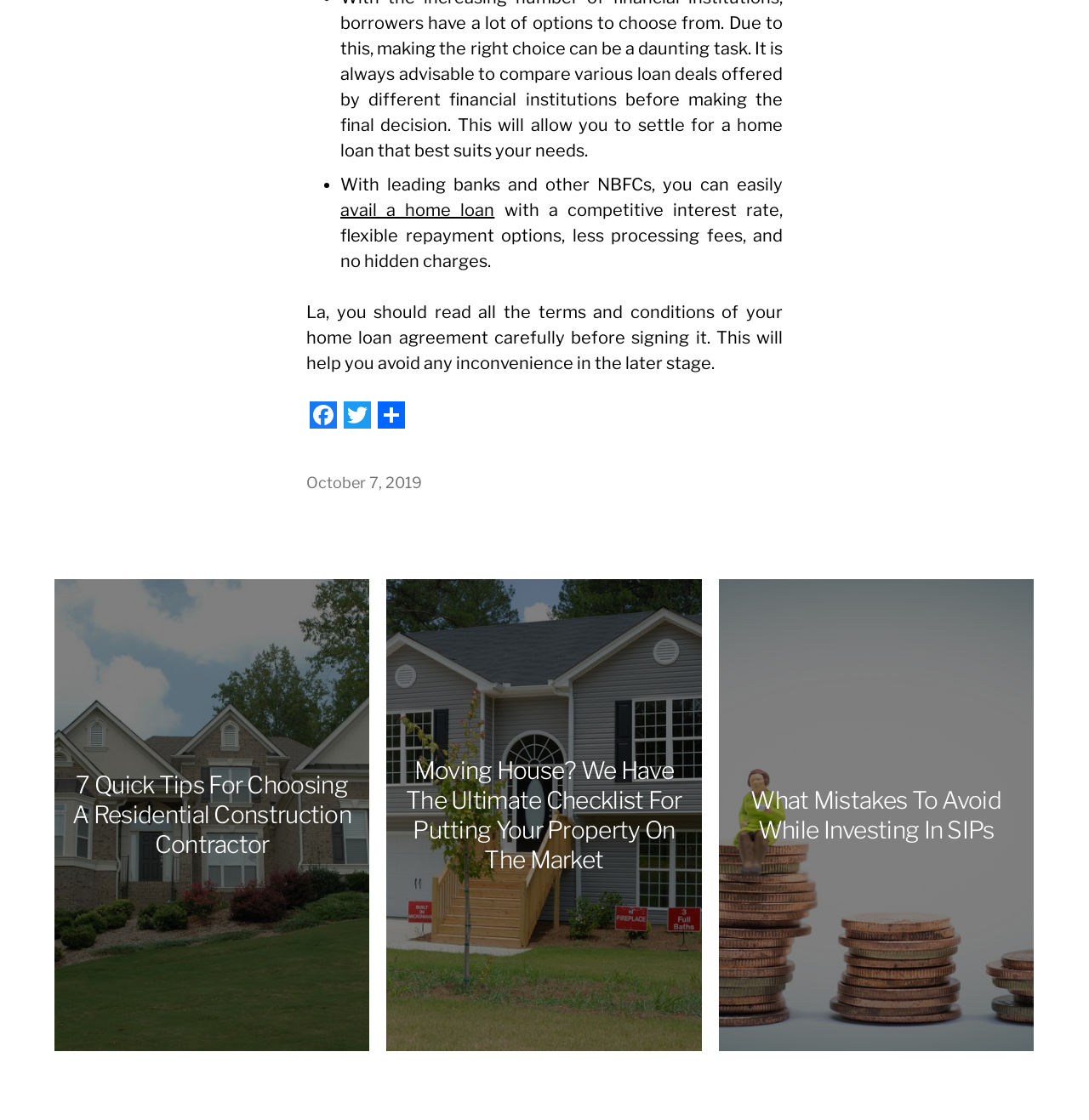What is the date mentioned in the article?
Answer with a single word or short phrase according to what you see in the image.

October 7, 2019